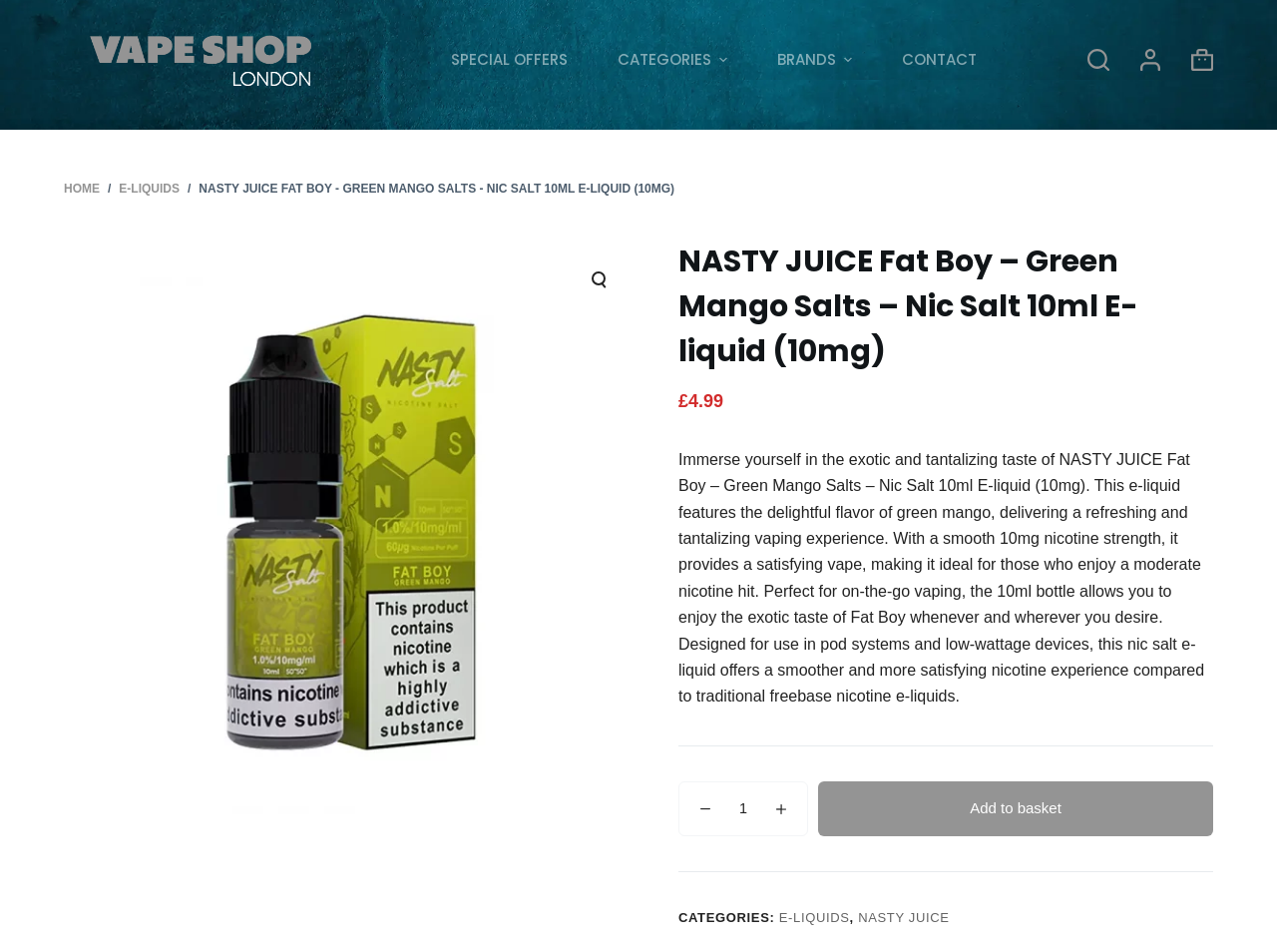Based on what you see in the screenshot, provide a thorough answer to this question: What is the brand of the e-liquid?

I found the answer by looking at the product name 'NASTY JUICE Fat Boy - Green Mango Salts - Nic Salt 10ml E-liquid (10mg)' which is displayed prominently on the webpage.